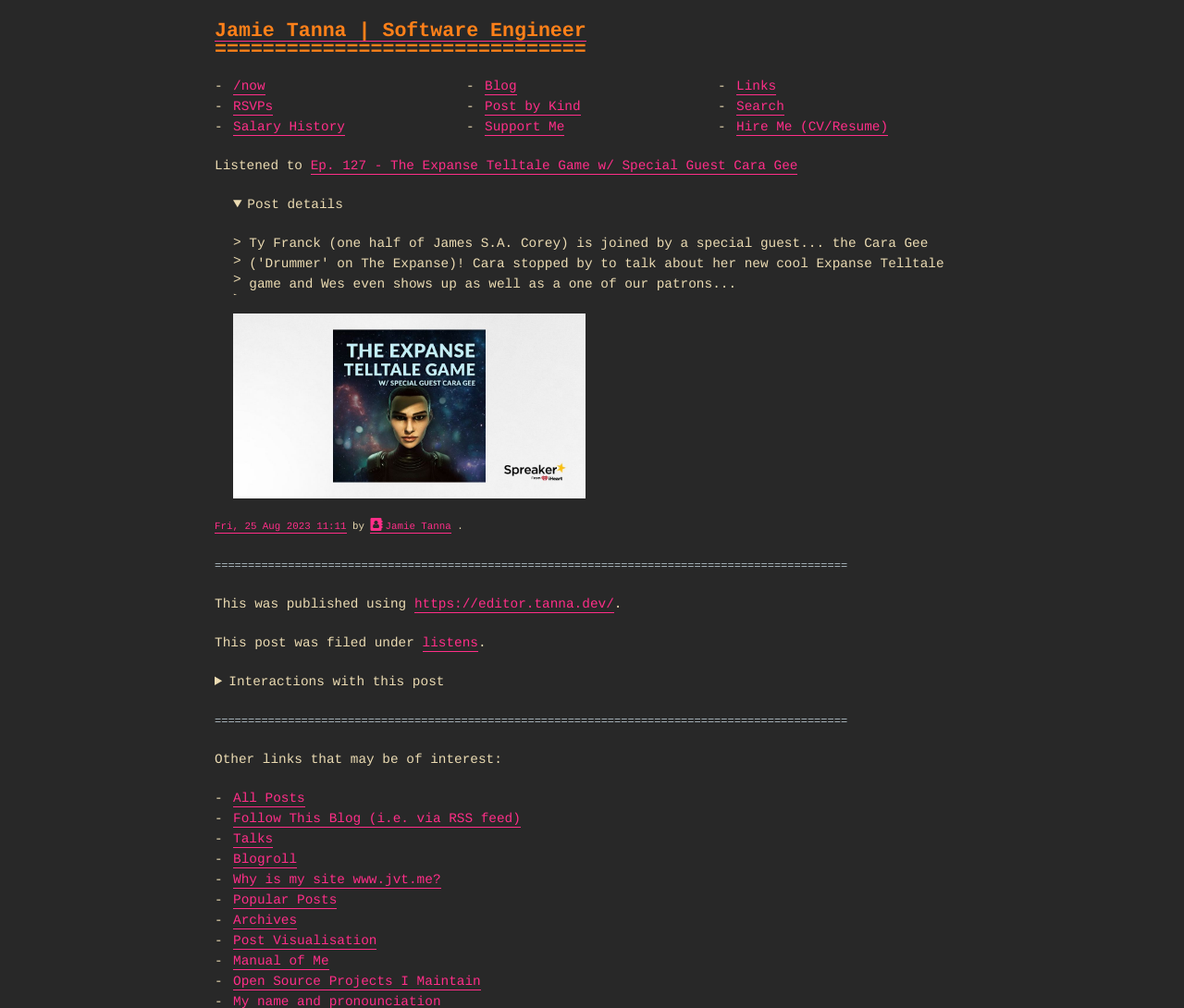How many links are there in the main section?
Offer a detailed and exhaustive answer to the question.

The main section of the webpage contains 13 links, which can be counted by looking at the links under the 'Listened to' heading. These links include 'Ep. 127 - The Expanse Telltale Game w/ Special Guest Cara Gee', 'Fri, 25 Aug 2023 11:11', and others.